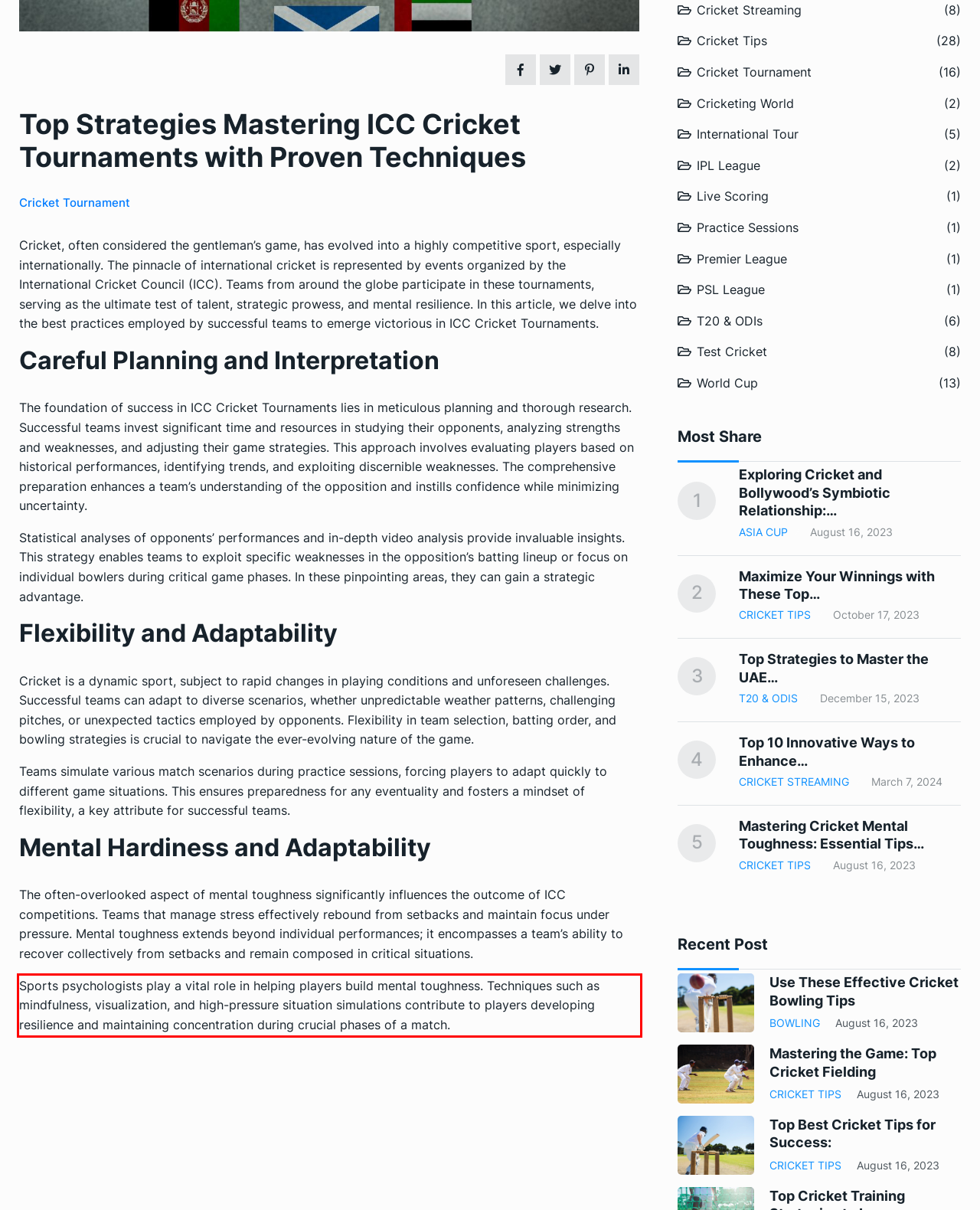With the given screenshot of a webpage, locate the red rectangle bounding box and extract the text content using OCR.

Sports psychologists play a vital role in helping players build mental toughness. Techniques such as mindfulness, visualization, and high-pressure situation simulations contribute to players developing resilience and maintaining concentration during crucial phases of a match.